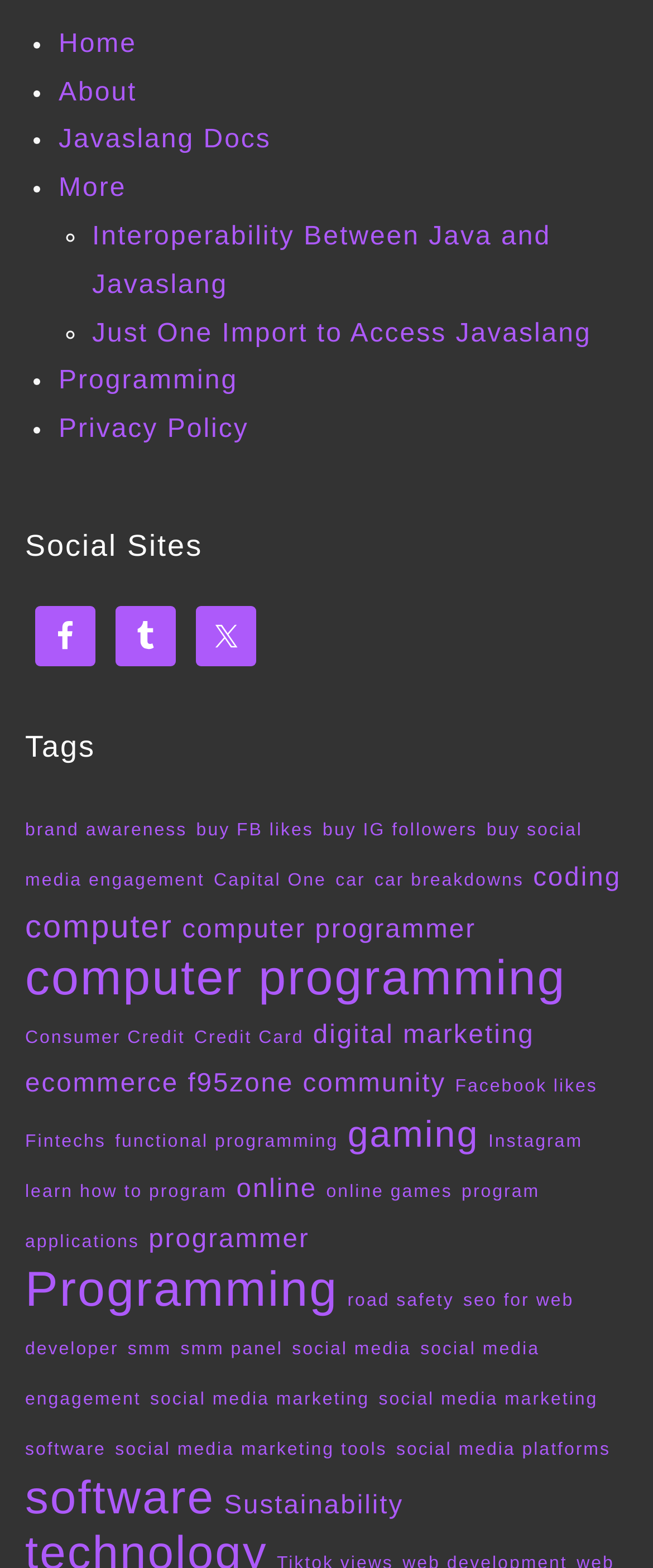Locate the bounding box coordinates of the clickable area to execute the instruction: "Go to Facebook". Provide the coordinates as four float numbers between 0 and 1, represented as [left, top, right, bottom].

[0.054, 0.386, 0.146, 0.425]